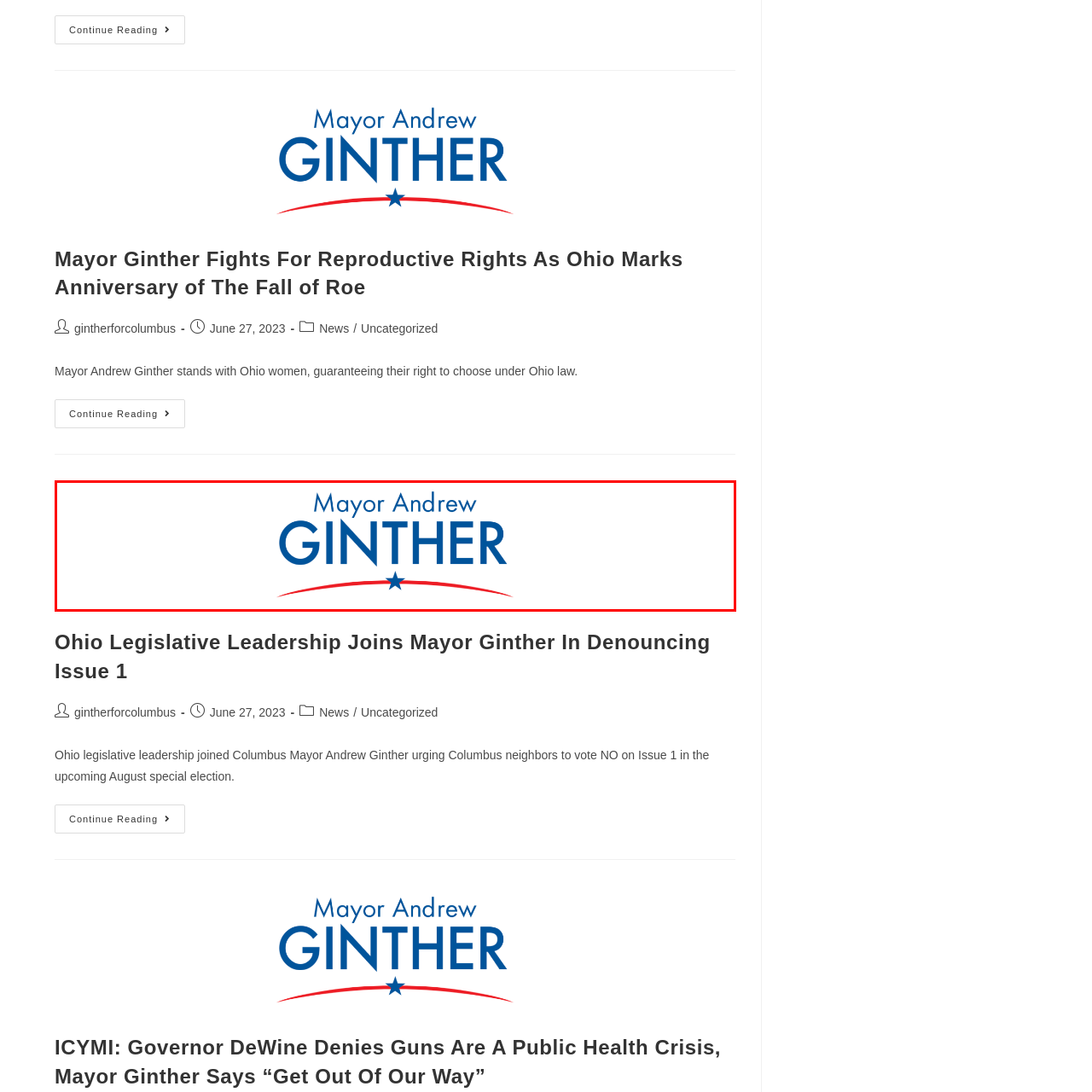What does the red curve symbolize?
Examine the image within the red bounding box and provide a comprehensive answer to the question.

According to the caption, the graphic element with a red curve and a blue star symbolizes a sense of pride and civic engagement, implying that the red curve specifically represents pride.